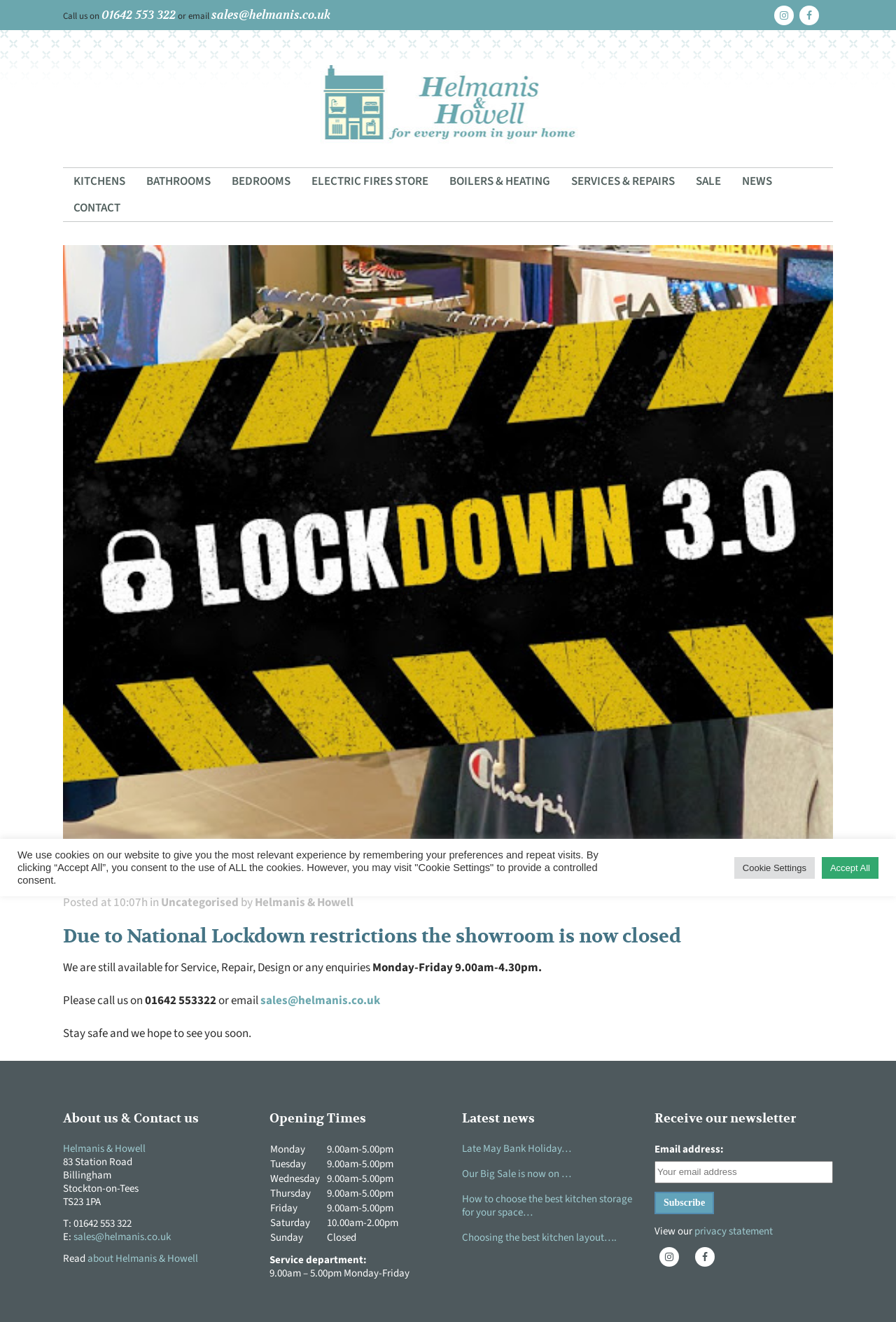Find the bounding box coordinates for the area that should be clicked to accomplish the instruction: "Click the 'KITCHENS' link".

[0.07, 0.127, 0.152, 0.147]